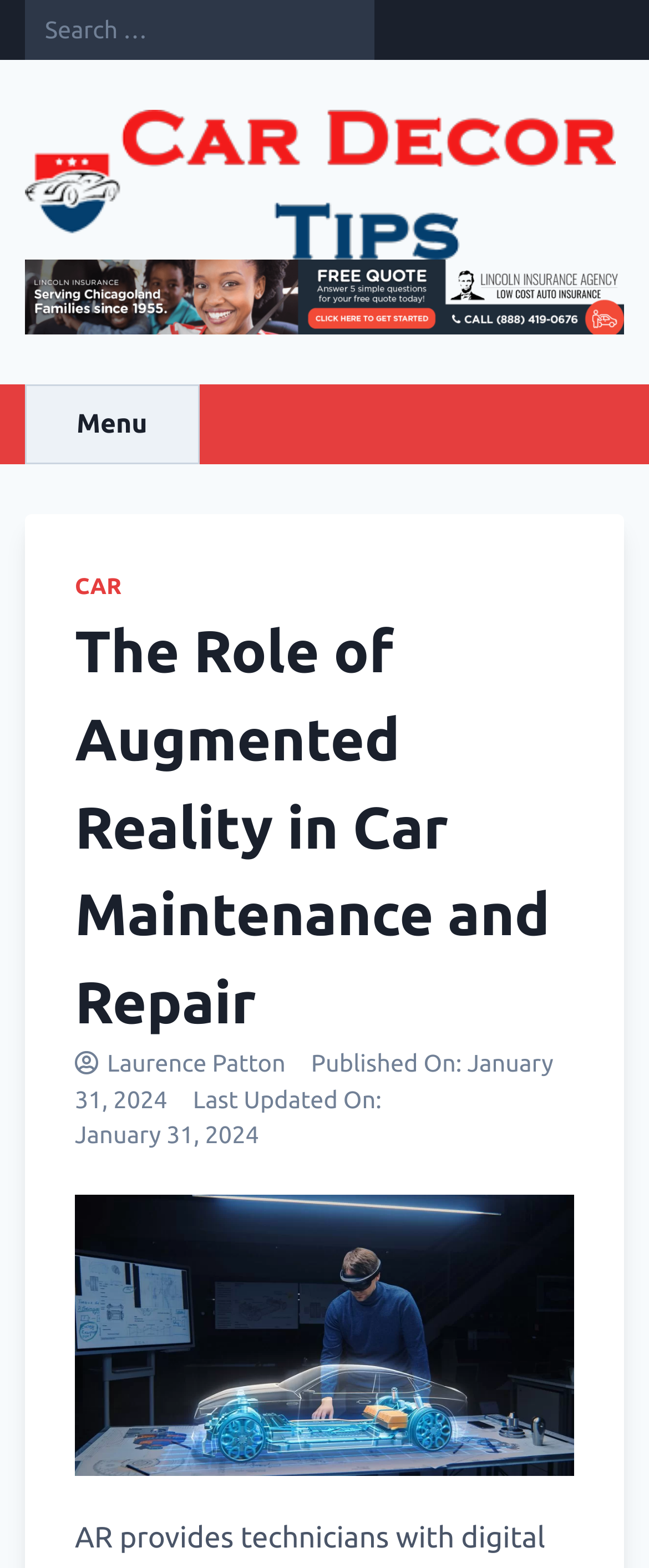Use a single word or phrase to answer the question:
What is the name of the website?

Car Decor Tips